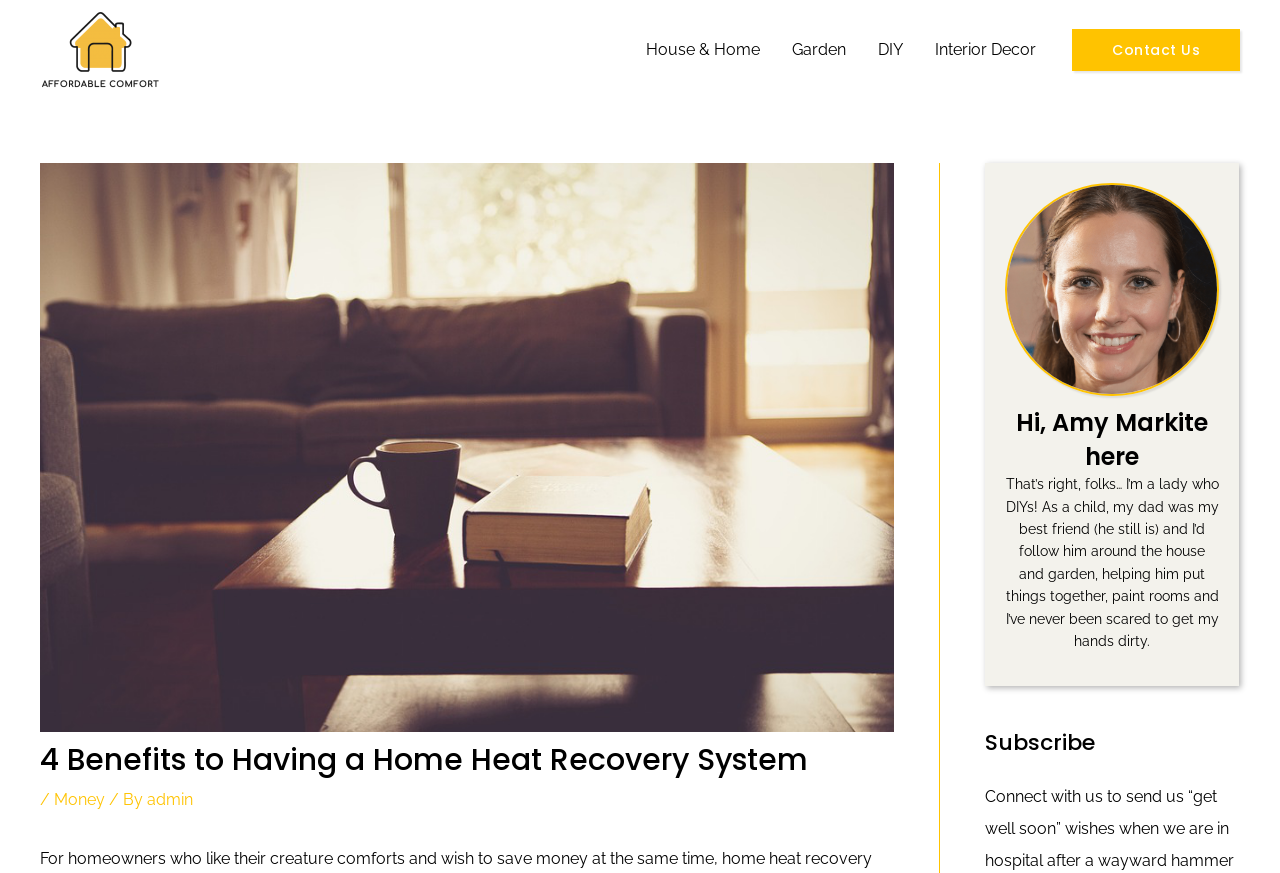What is the category of the 'DIY' link?
Please provide a comprehensive answer based on the information in the image.

The 'DIY' link is located in the navigation section of the webpage, and it is categorized under 'House & Home' since it is placed alongside other links such as 'House & Home', 'Garden', and 'Interior Decor'.